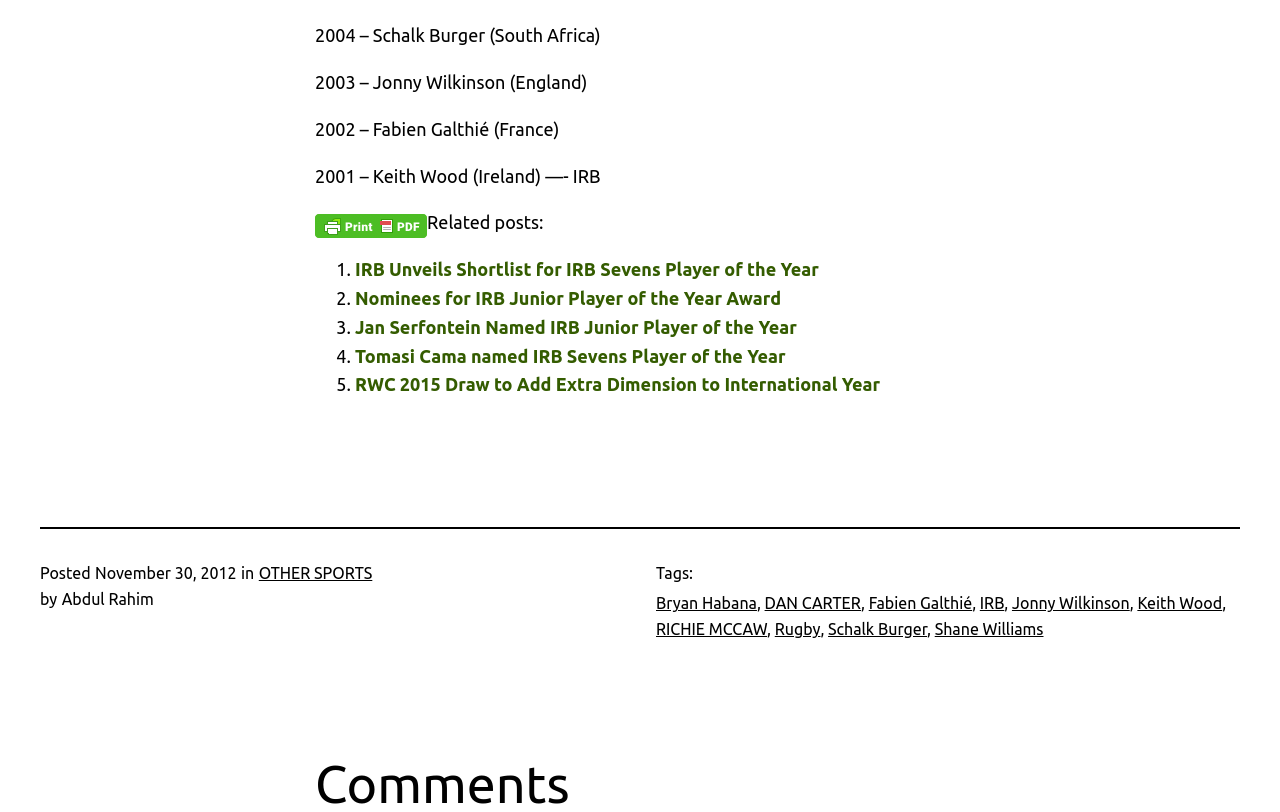Predict the bounding box coordinates of the area that should be clicked to accomplish the following instruction: "Visit 'IRB Unveils Shortlist for IRB Sevens Player of the Year'". The bounding box coordinates should consist of four float numbers between 0 and 1, i.e., [left, top, right, bottom].

[0.277, 0.319, 0.64, 0.344]